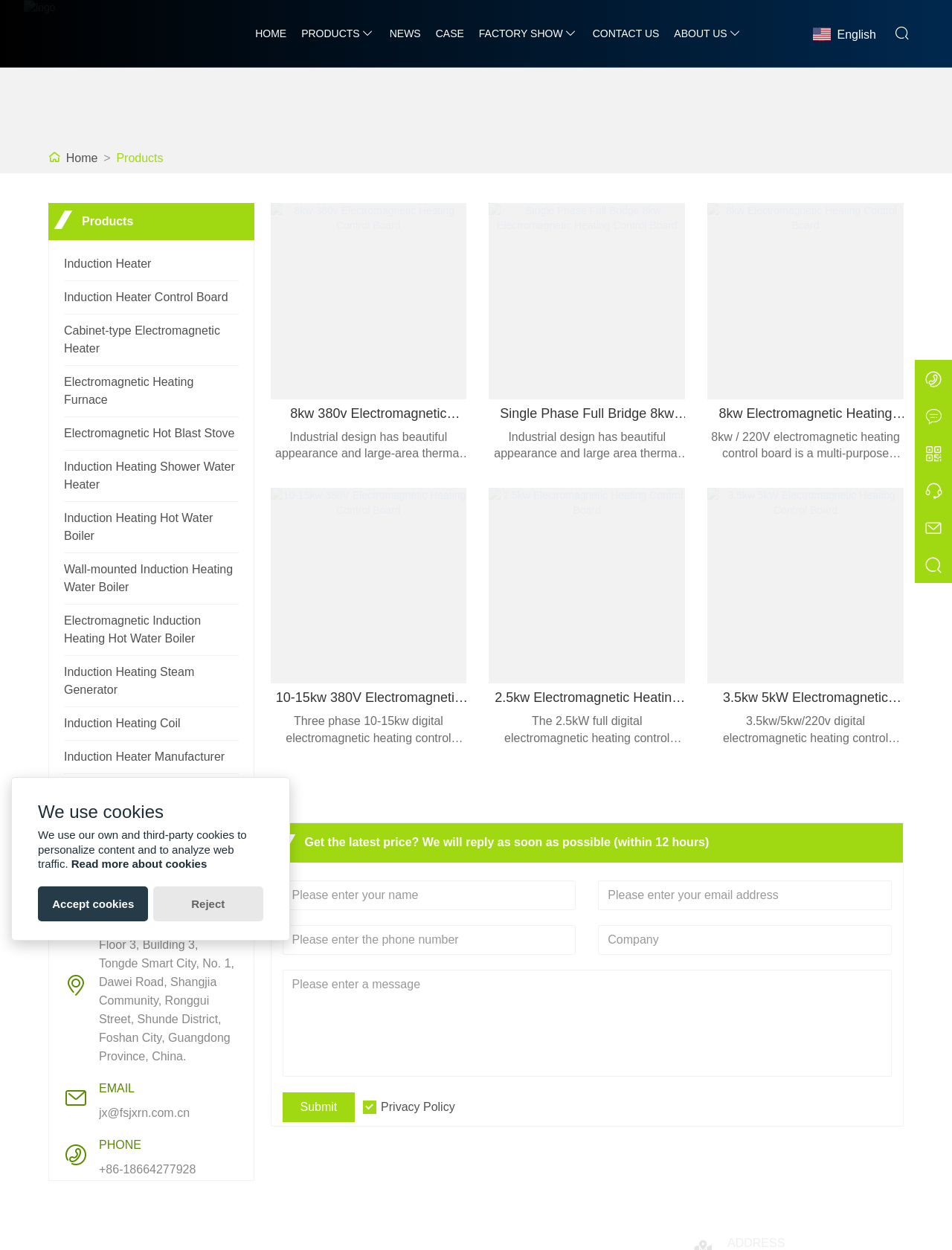Specify the bounding box coordinates of the area to click in order to execute this command: 'Click the HOME link'. The coordinates should consist of four float numbers ranging from 0 to 1, and should be formatted as [left, top, right, bottom].

[0.264, 0.021, 0.305, 0.033]